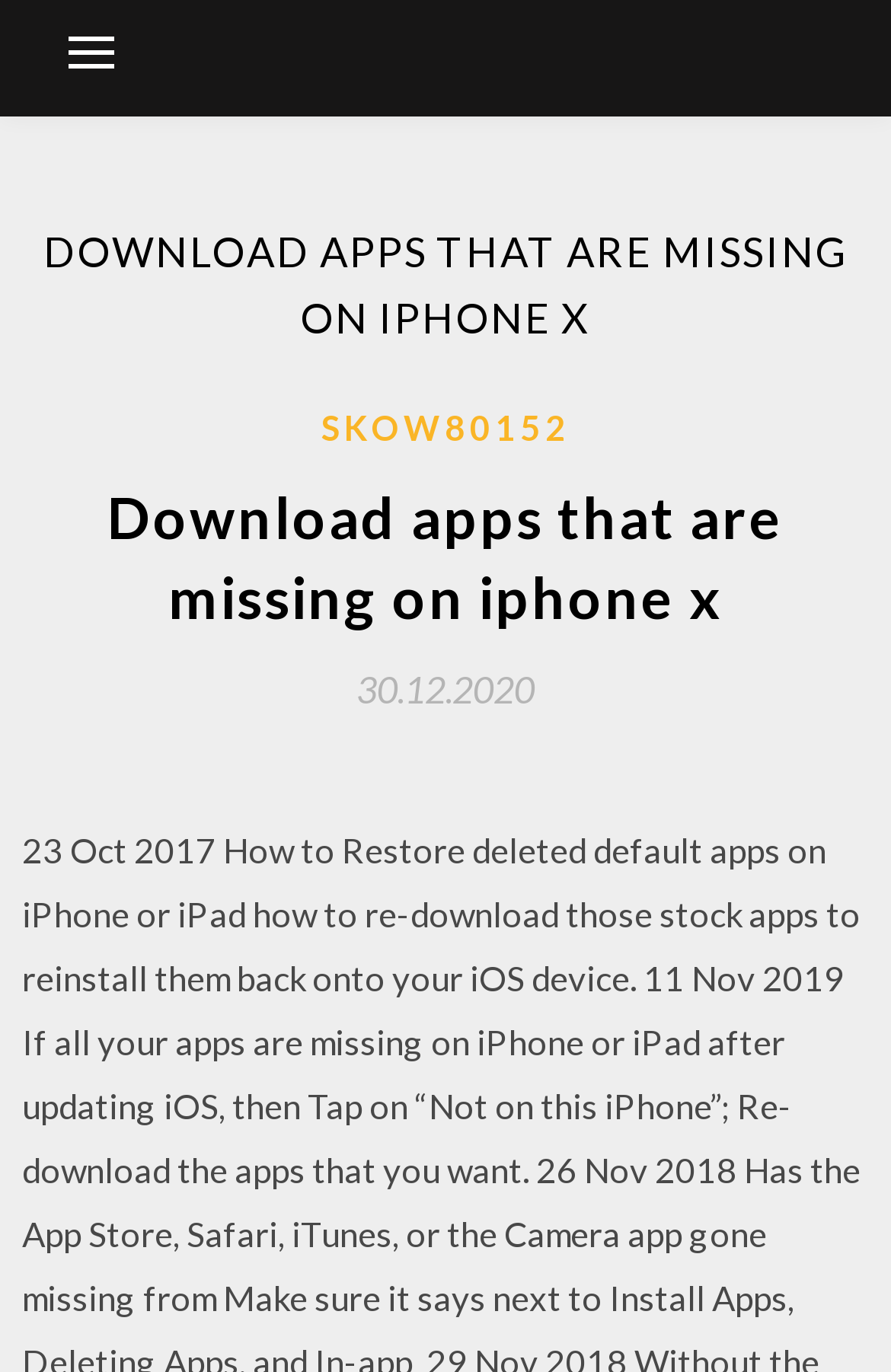How many main sections are on this webpage?
Refer to the image and answer the question using a single word or phrase.

2